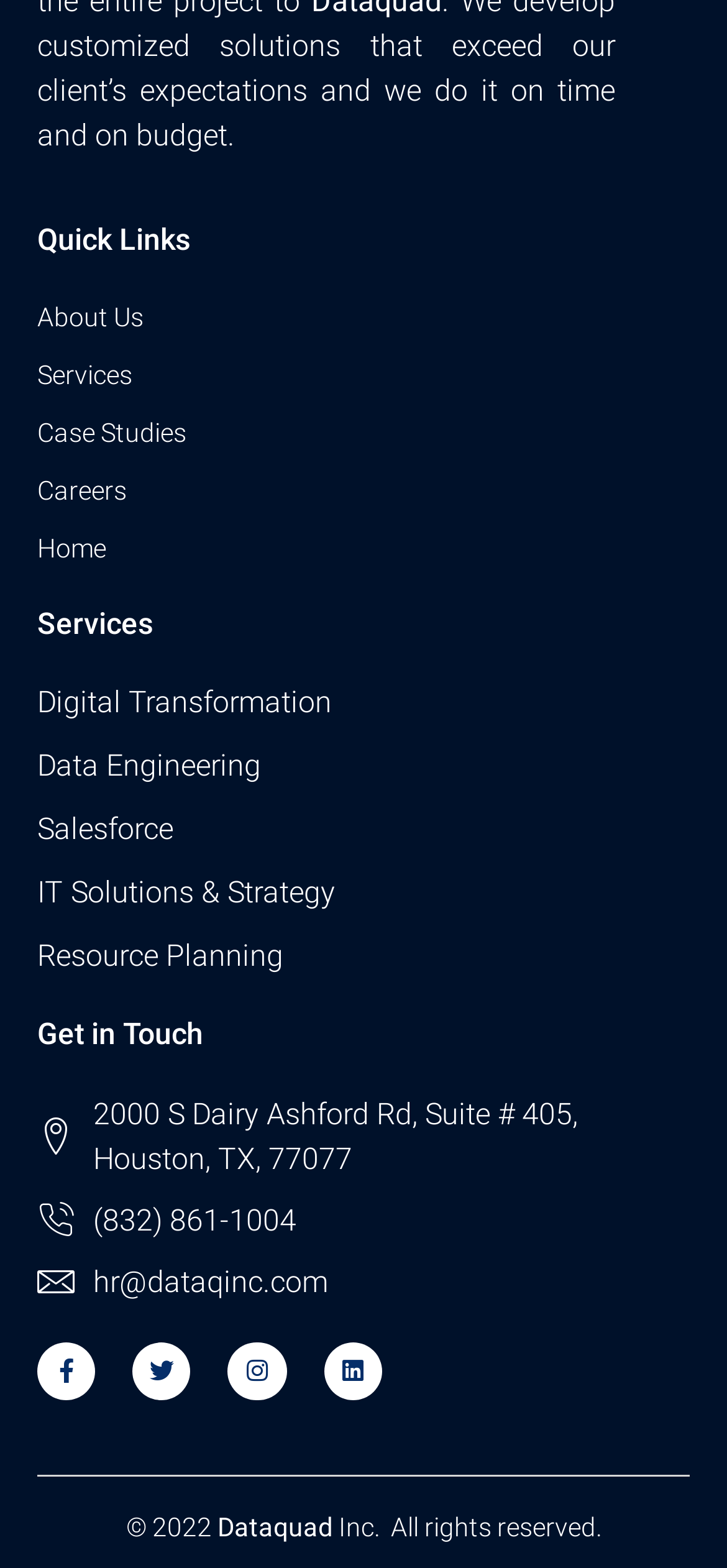Highlight the bounding box of the UI element that corresponds to this description: "Case Studies".

[0.051, 0.264, 0.949, 0.289]